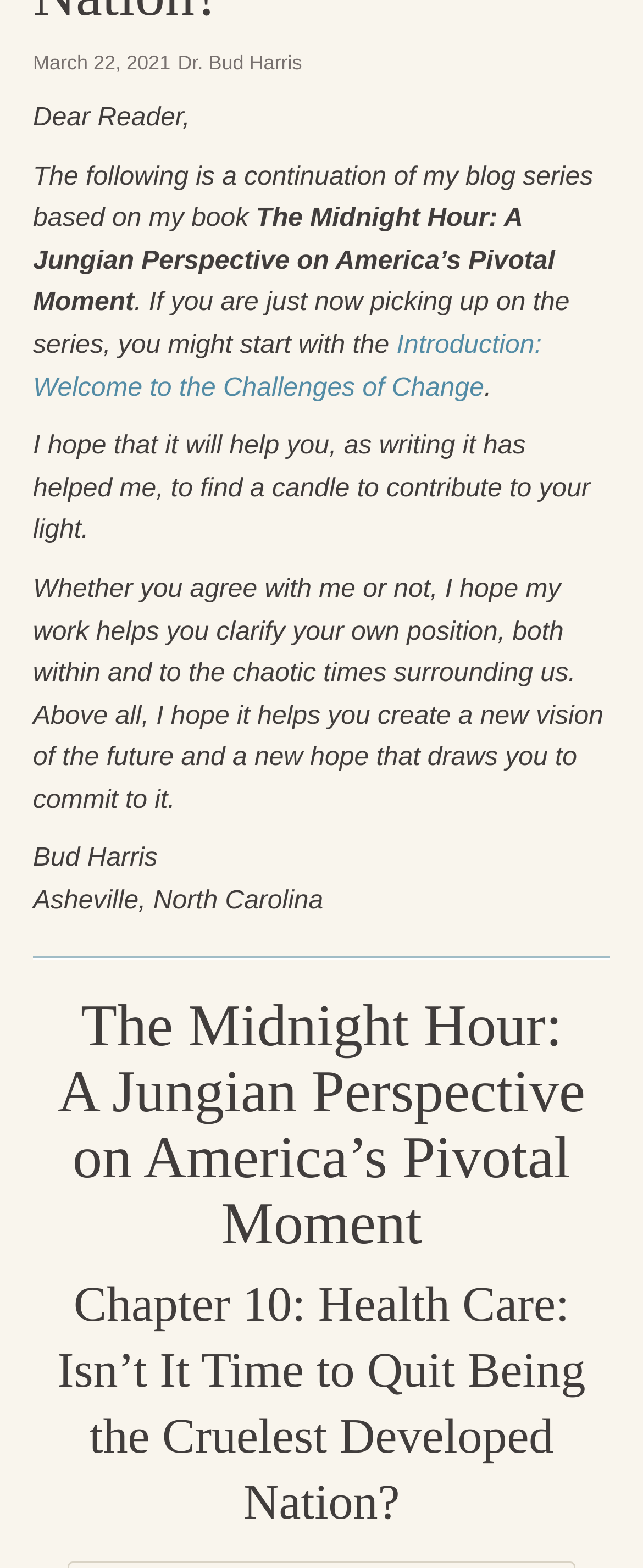Provide the bounding box for the UI element matching this description: "Sacred Selfishness".

[0.09, 0.249, 0.91, 0.289]